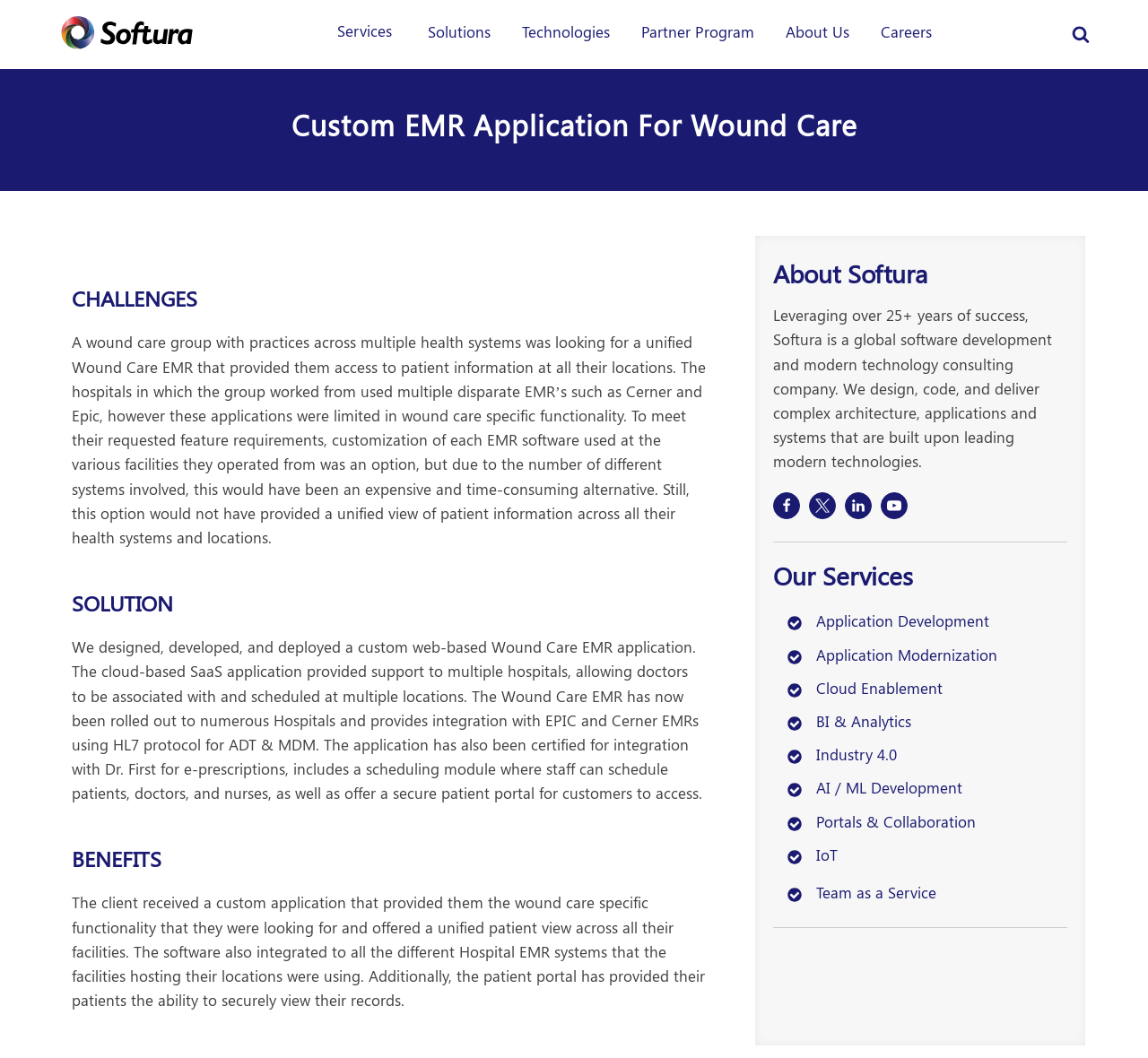Using the elements shown in the image, answer the question comprehensively: What is the main purpose of the custom EMR application?

Based on the webpage content, the custom EMR application is designed for wound care, providing a unified view of patient information across multiple health systems and locations.